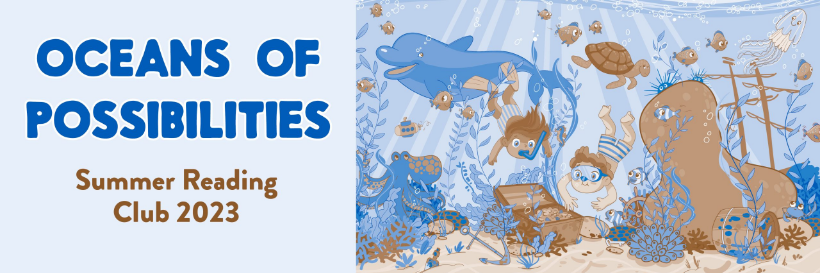Give a one-word or one-phrase response to the question:
What type of marine life is featured in the underwater scene?

Dolphins, fish, and a sea turtle